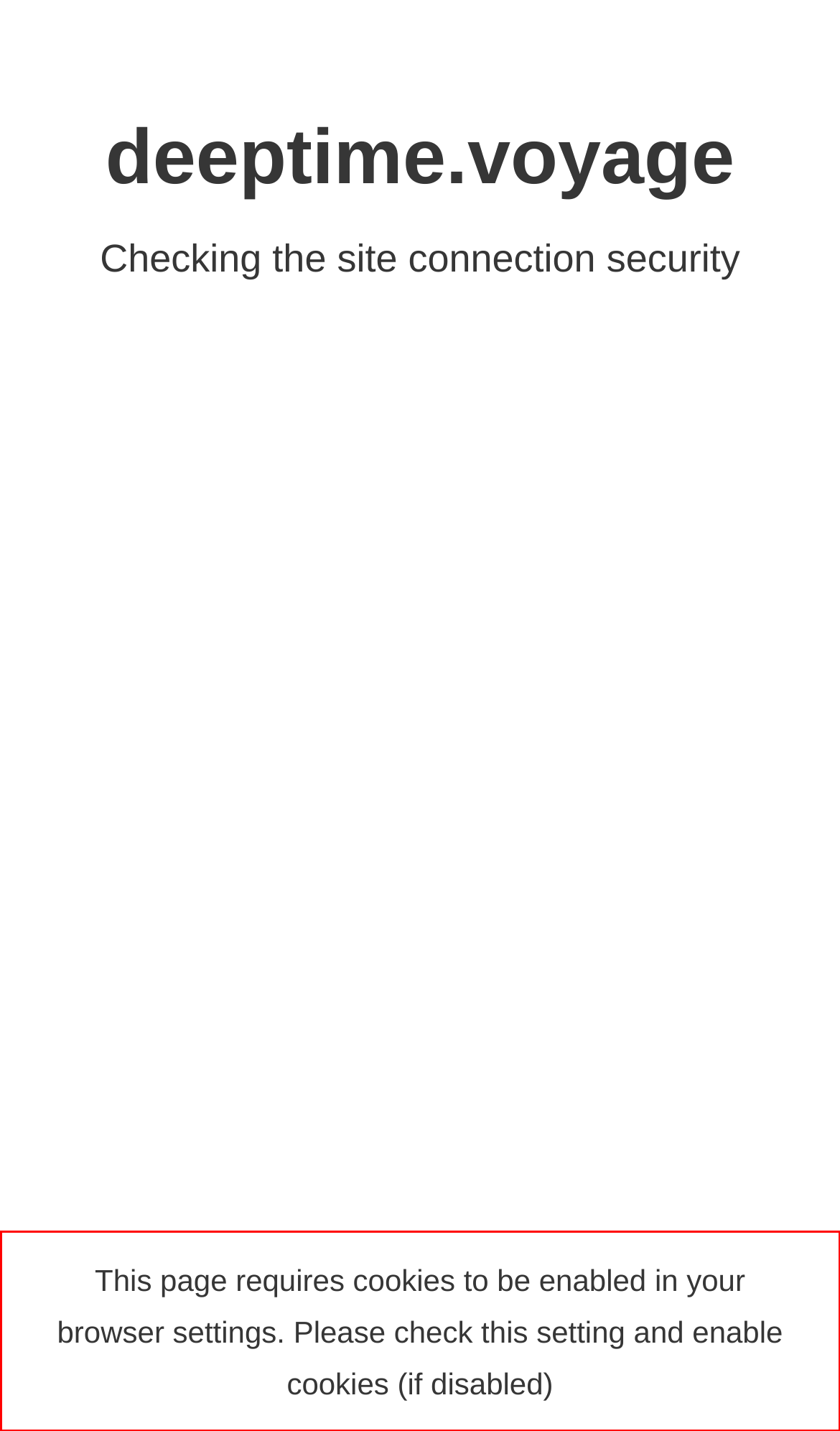Please identify and extract the text content from the UI element encased in a red bounding box on the provided webpage screenshot.

This page requires cookies to be enabled in your browser settings. Please check this setting and enable cookies (if disabled)